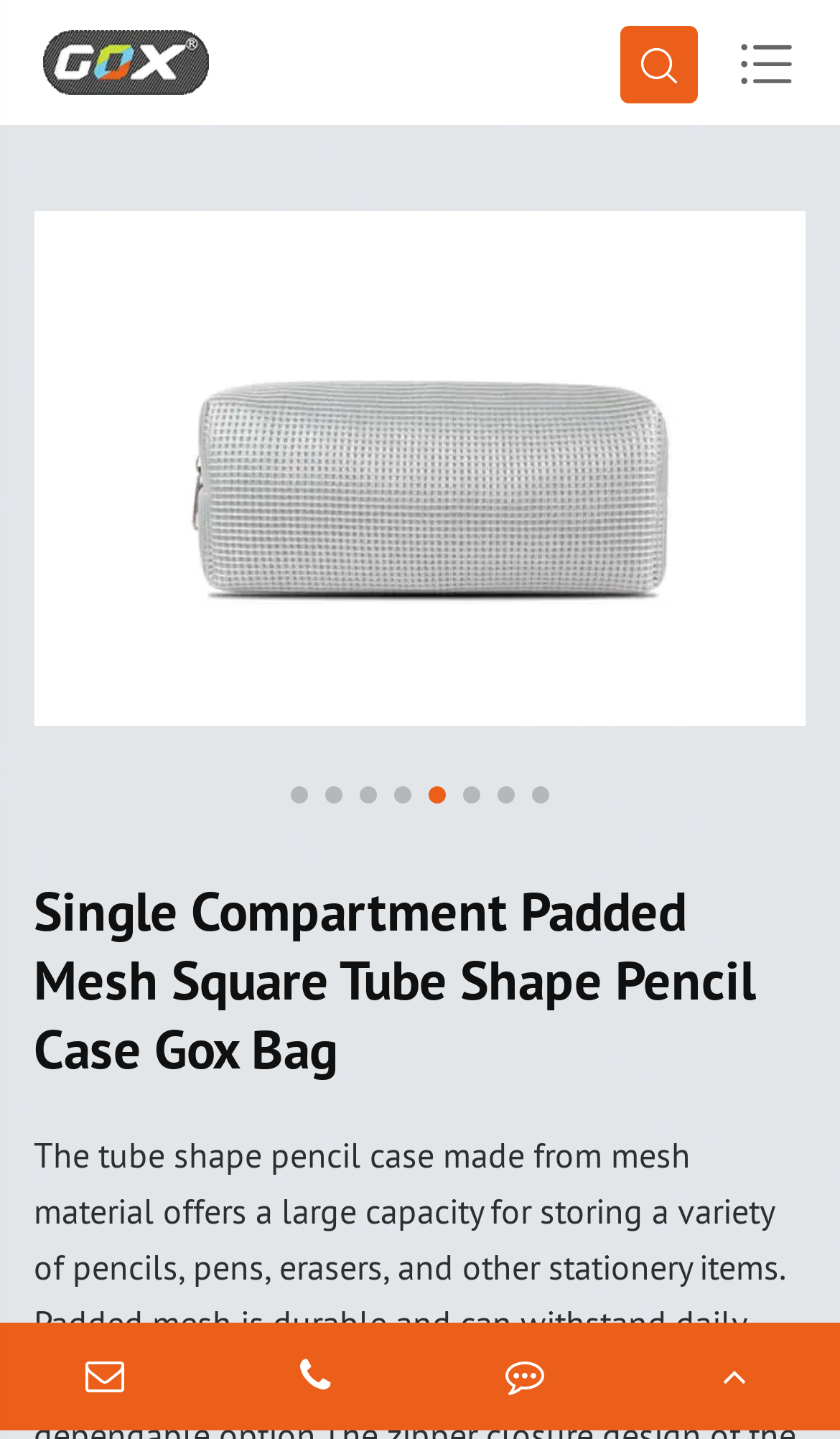What is the principal heading displayed on the webpage?

Single Compartment Padded Mesh Square Tube Shape Pencil Case Gox Bag